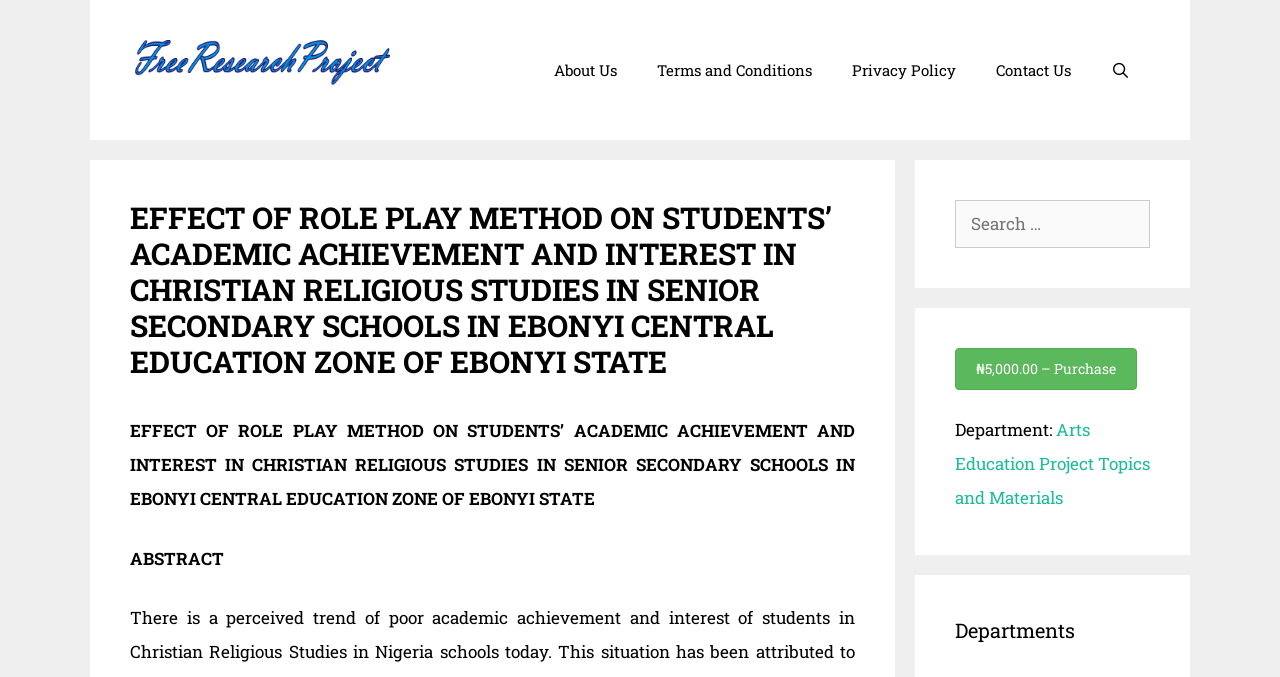Determine the bounding box coordinates for the region that must be clicked to execute the following instruction: "View Arts Education Project Topics and Materials".

[0.746, 0.618, 0.898, 0.752]